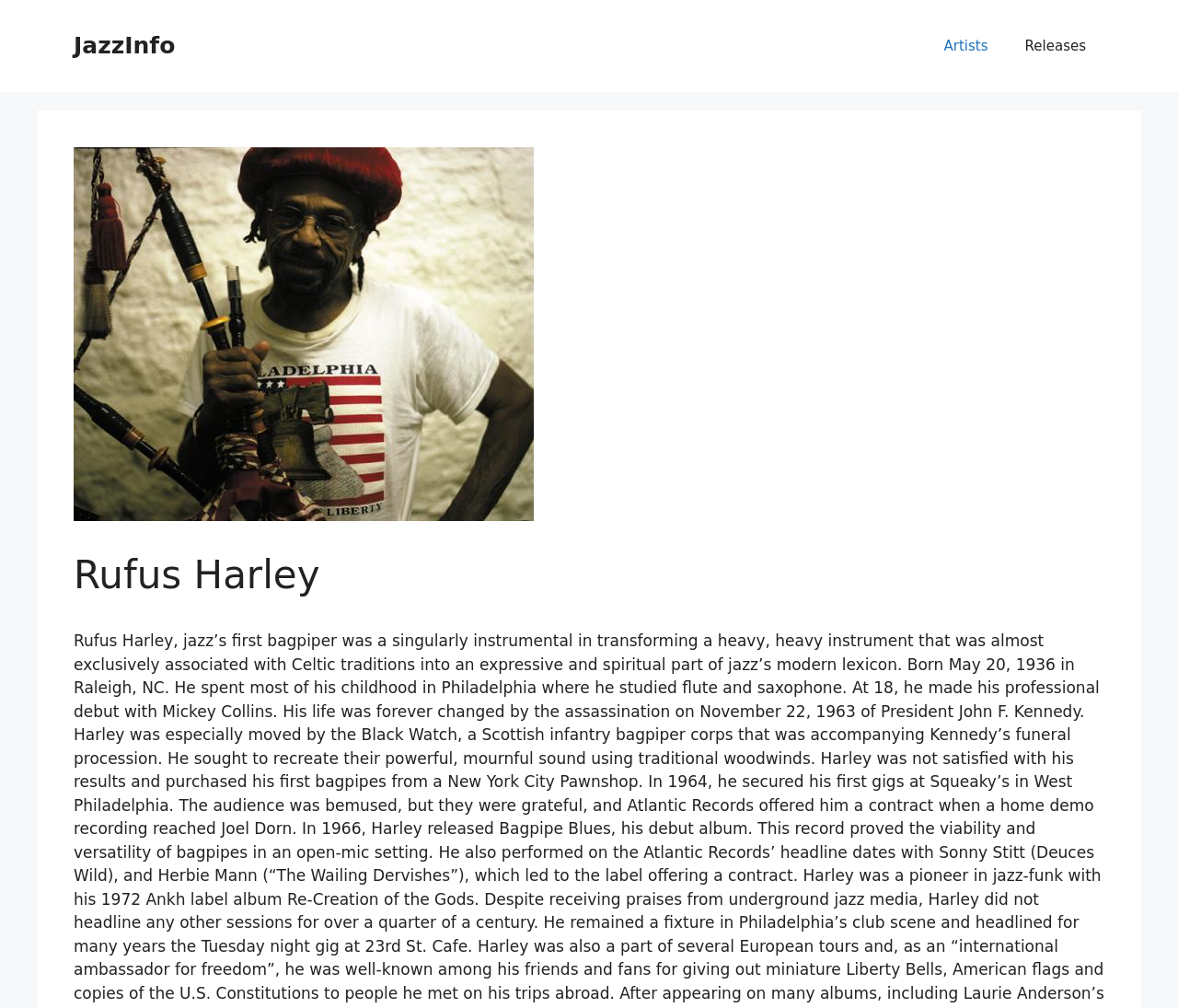How many sections are in the webpage?
Using the screenshot, give a one-word or short phrase answer.

3